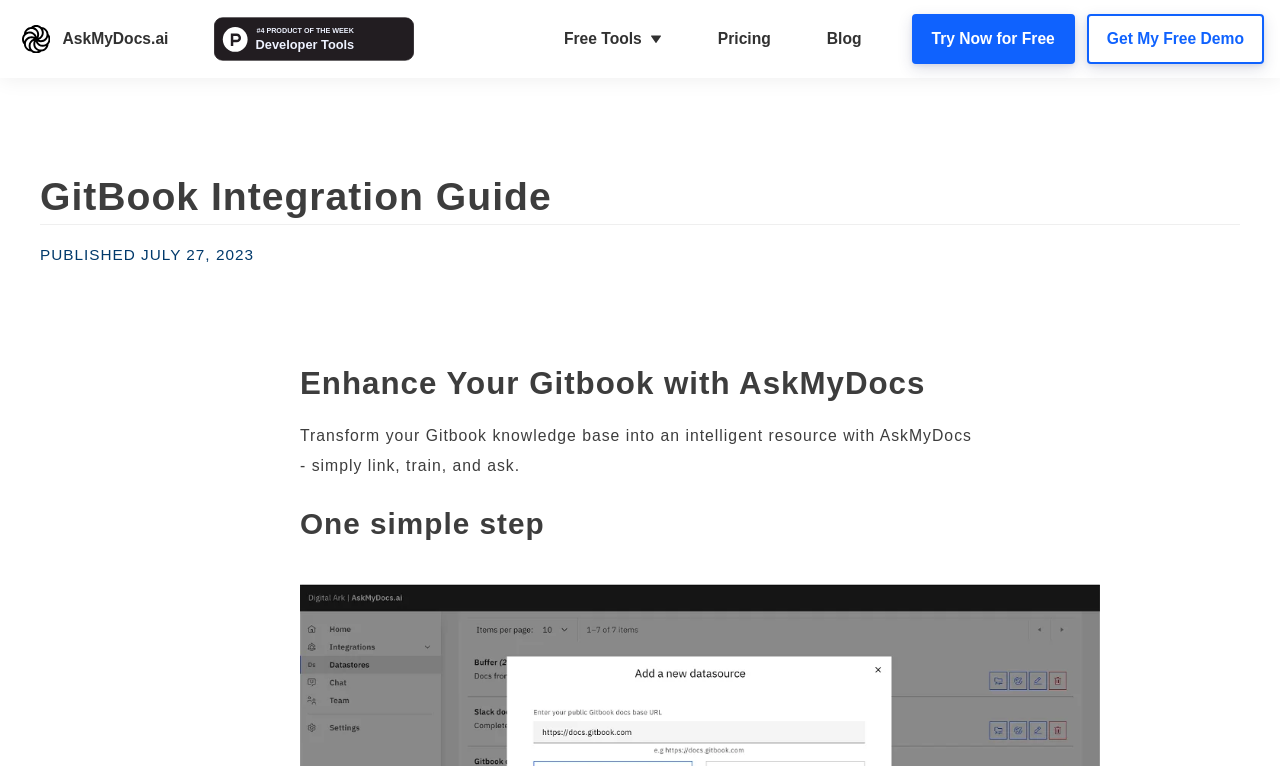What is the principal heading displayed on the webpage?

GitBook Integration Guide